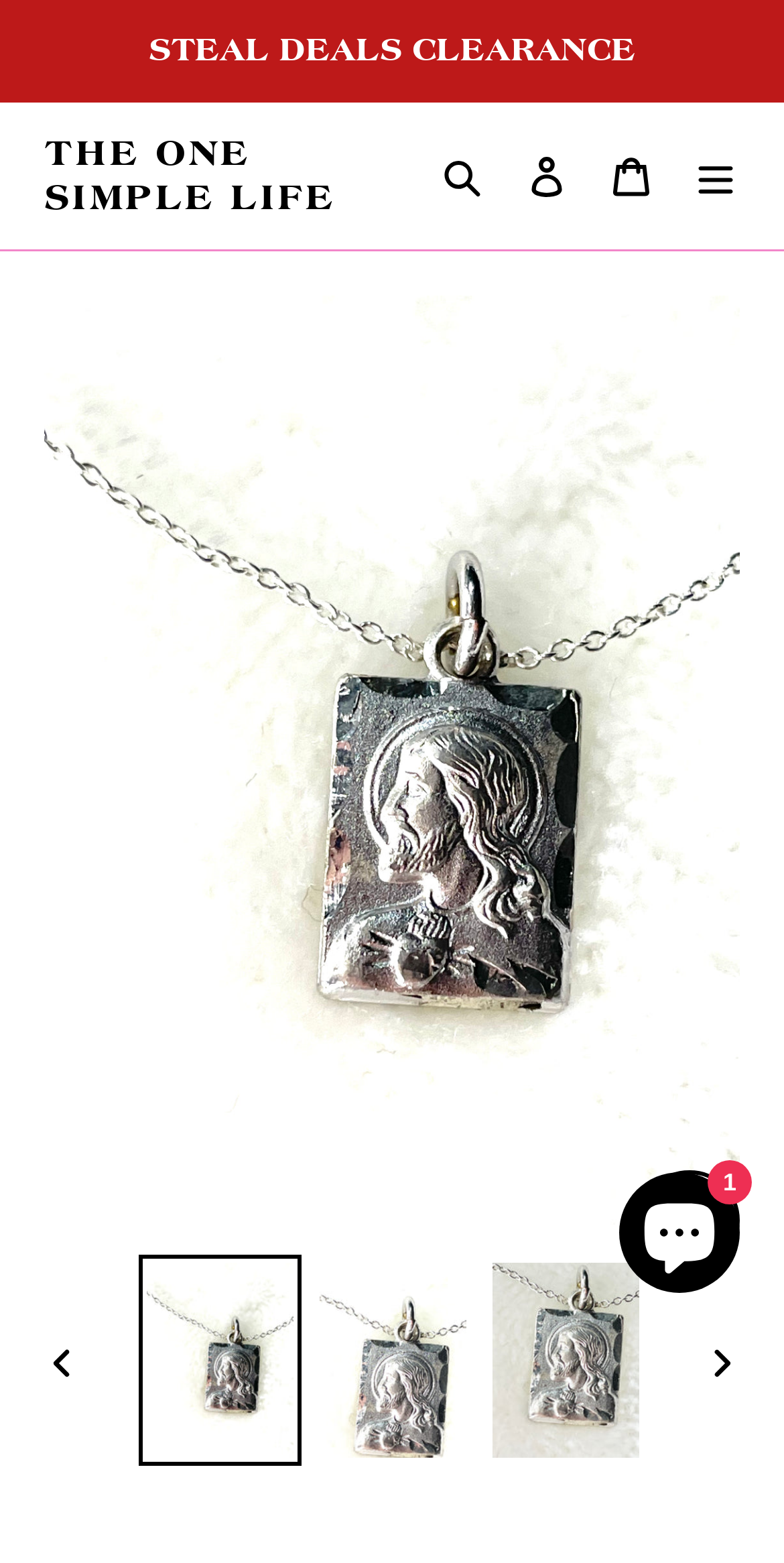Answer with a single word or phrase: 
Is the chat window currently open?

Yes